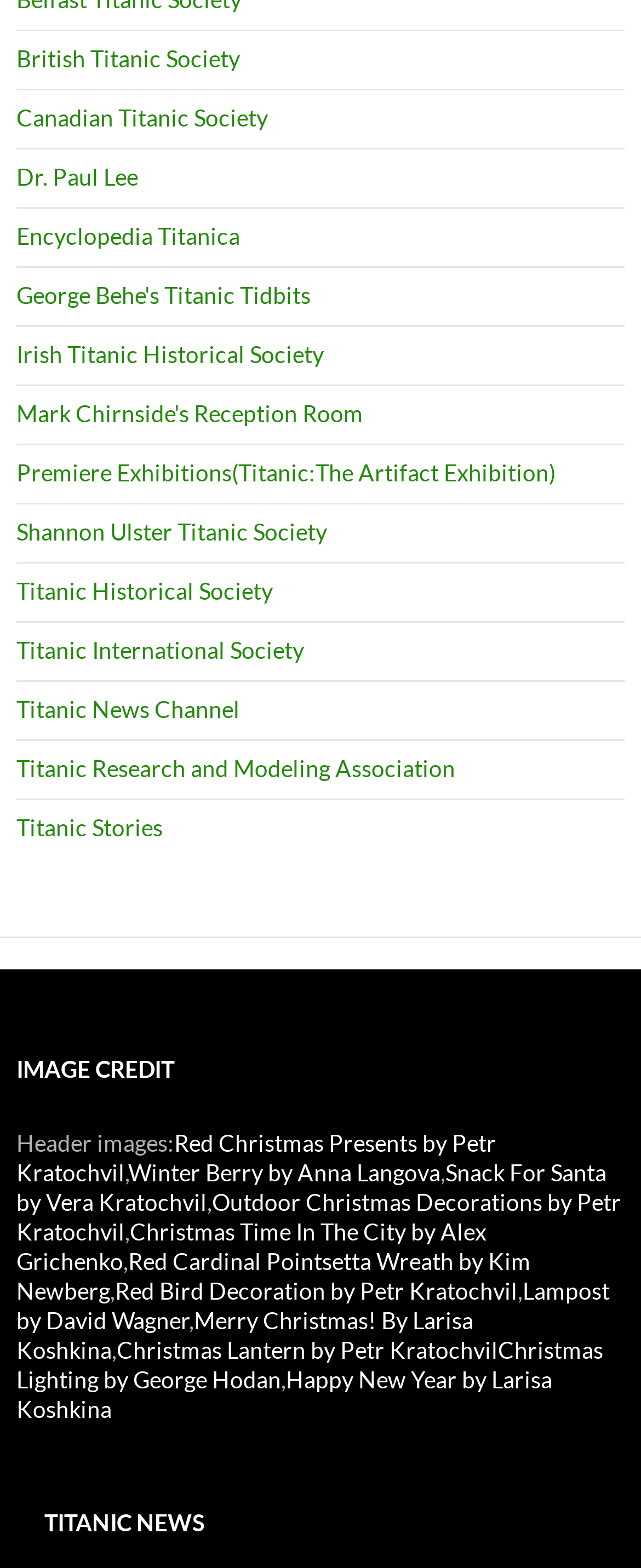Kindly determine the bounding box coordinates for the clickable area to achieve the given instruction: "Visit the British Titanic Society website".

[0.026, 0.028, 0.374, 0.046]